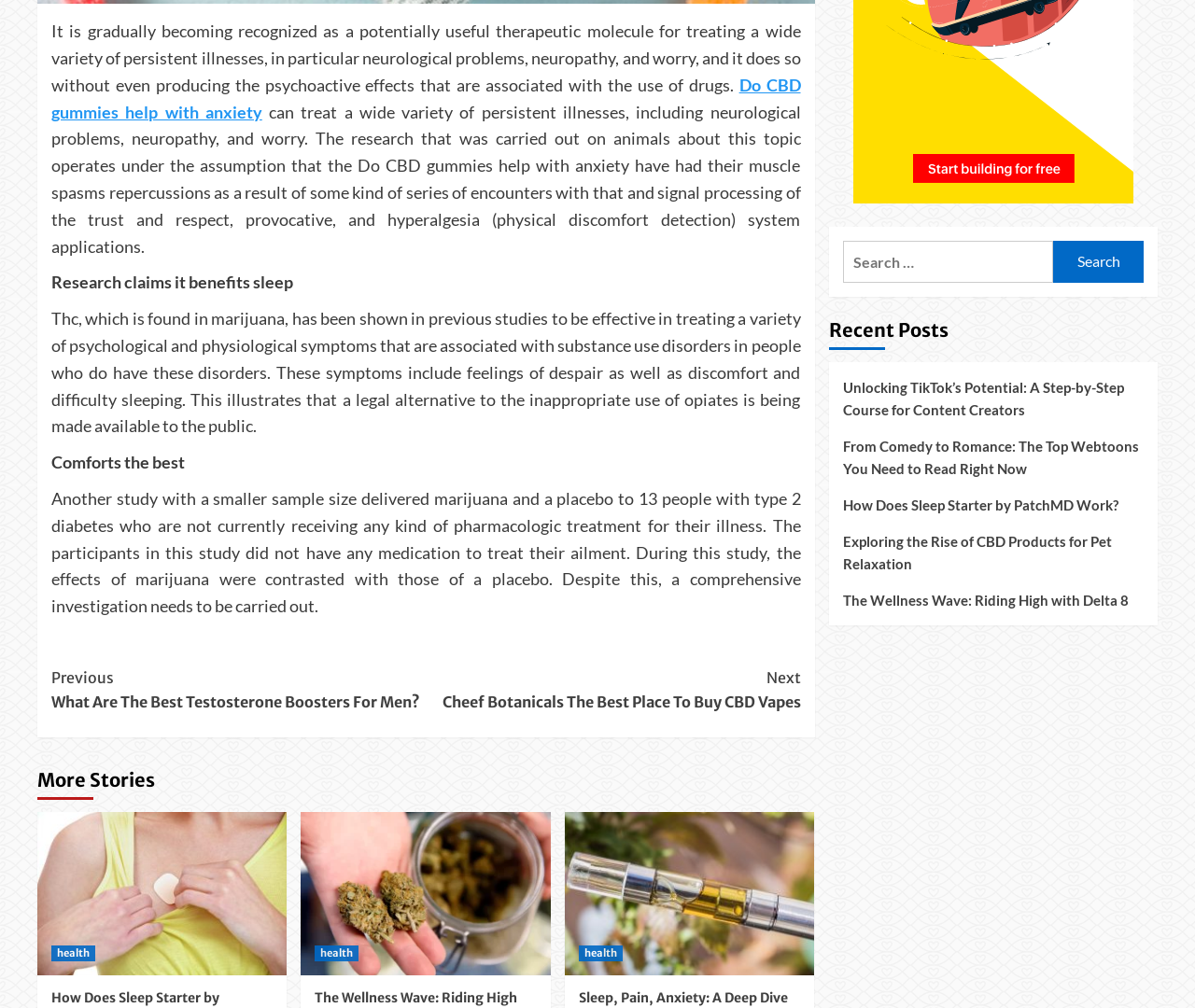Identify the bounding box coordinates of the element to click to follow this instruction: 'Go to the next page'. Ensure the coordinates are four float values between 0 and 1, provided as [left, top, right, bottom].

[0.356, 0.661, 0.67, 0.709]